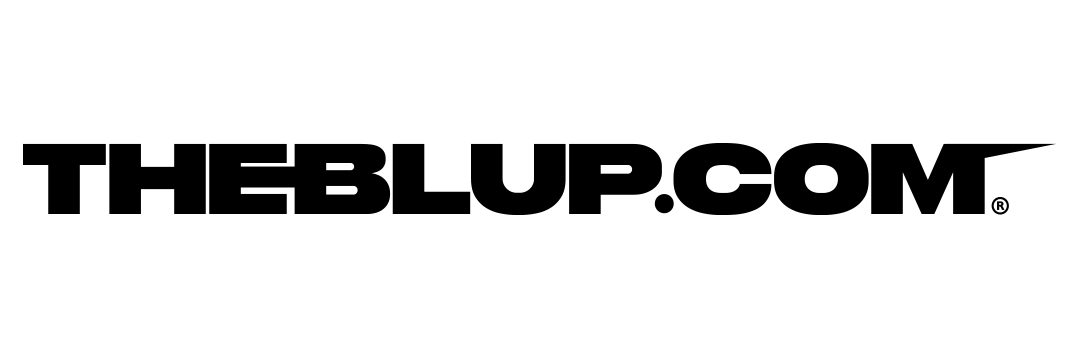Thoroughly describe the content and context of the image.

The image prominently features the logo of "THE BLUP," presented in a sleek and modern font. The design showcases a strong emphasis on contemporary aesthetics, with a sharp contrast between bold and subtle elements. The text is primarily black, set against a white background, enhancing visibility and impact. Accompanied by the website address ".com," the logo embodies a vibrant culture that intersects lifestyle, fashion, and entertainment. This branding aligns with the site's mission as a cultural connector, inviting viewers to explore diverse content and engage with a community that celebrates creativity and innovation.